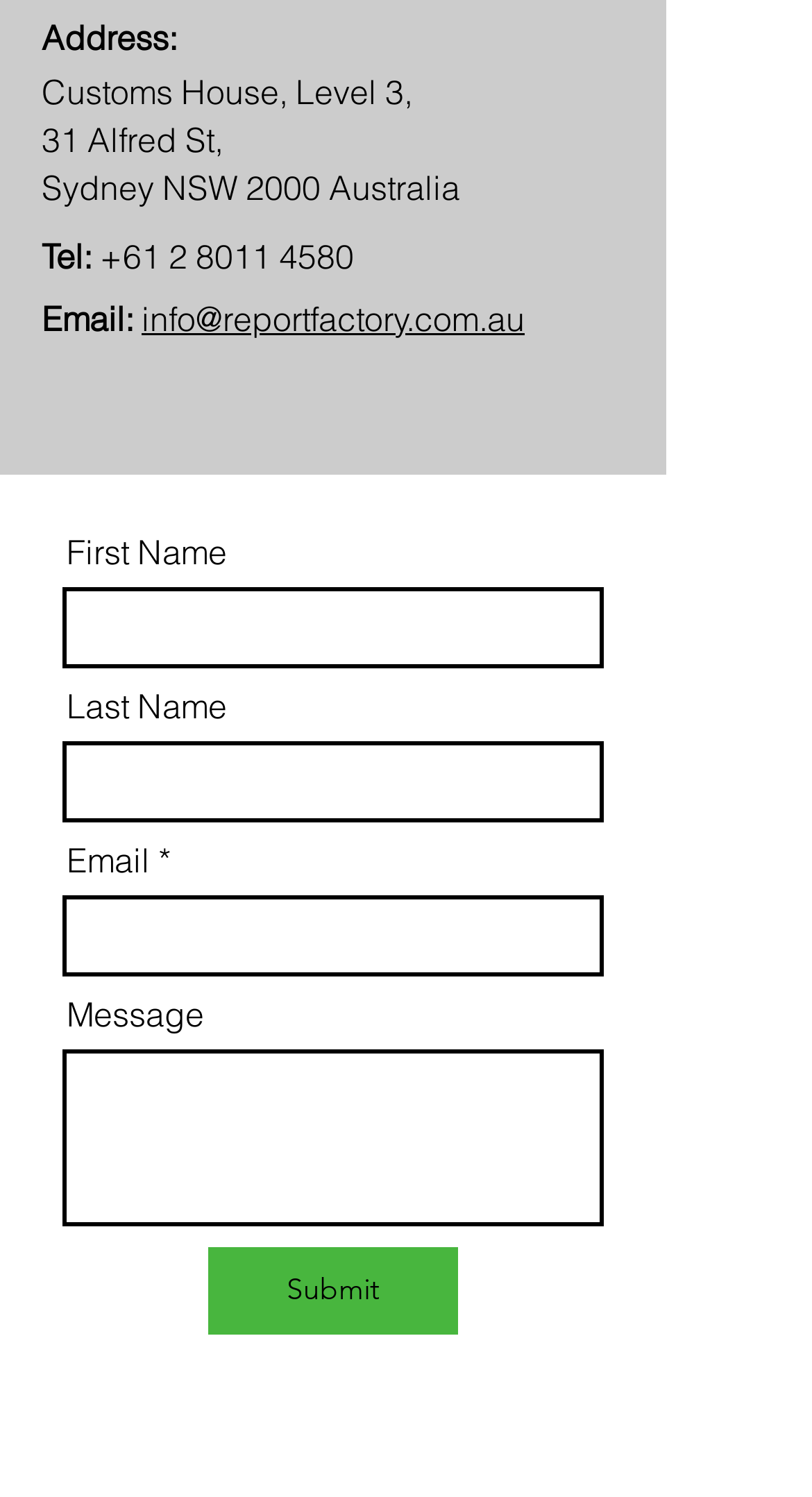Highlight the bounding box coordinates of the region I should click on to meet the following instruction: "Send an email to info@reportfactory.com.au".

[0.174, 0.199, 0.646, 0.226]